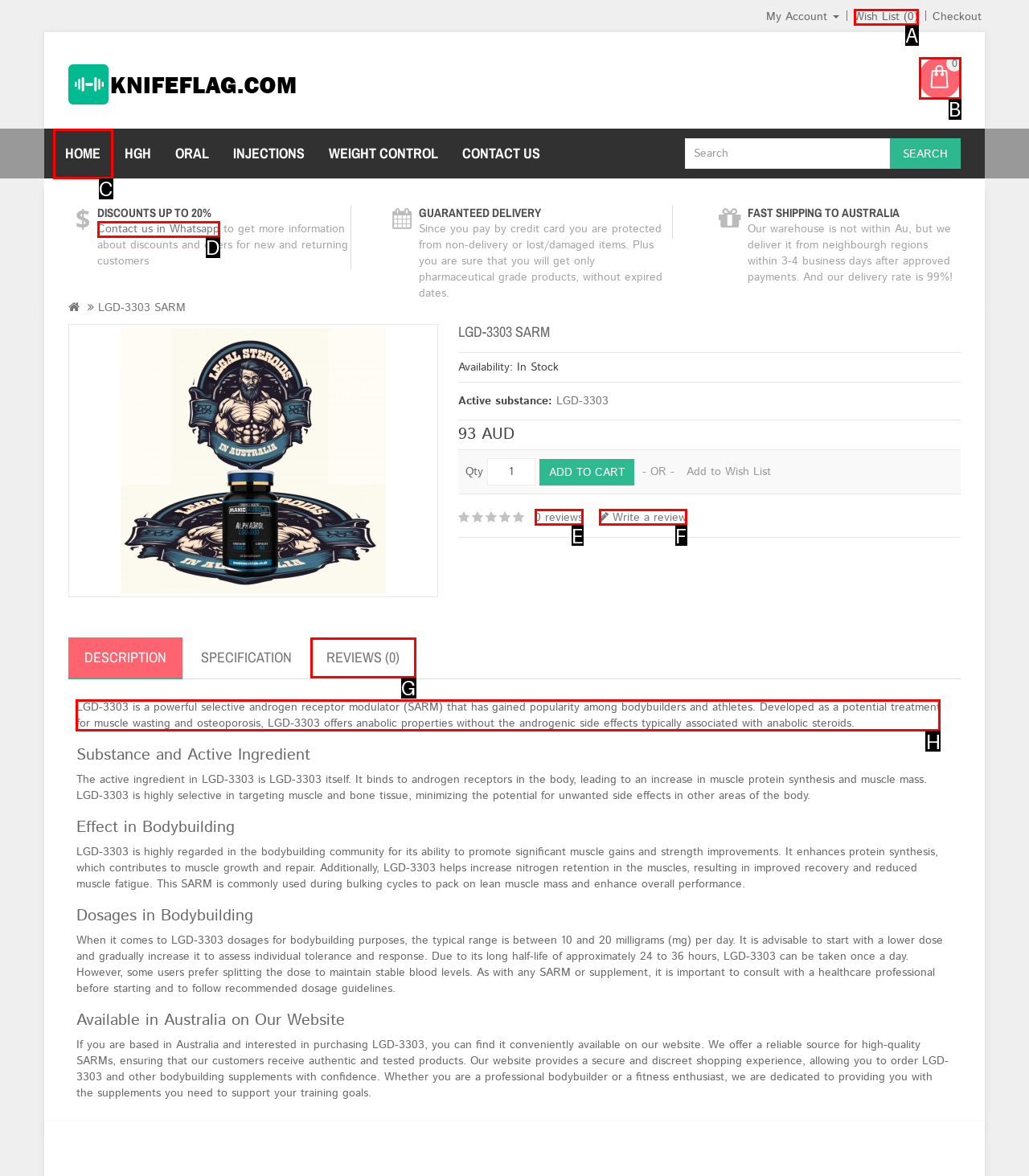Tell me which element should be clicked to achieve the following objective: Read product description
Reply with the letter of the correct option from the displayed choices.

H